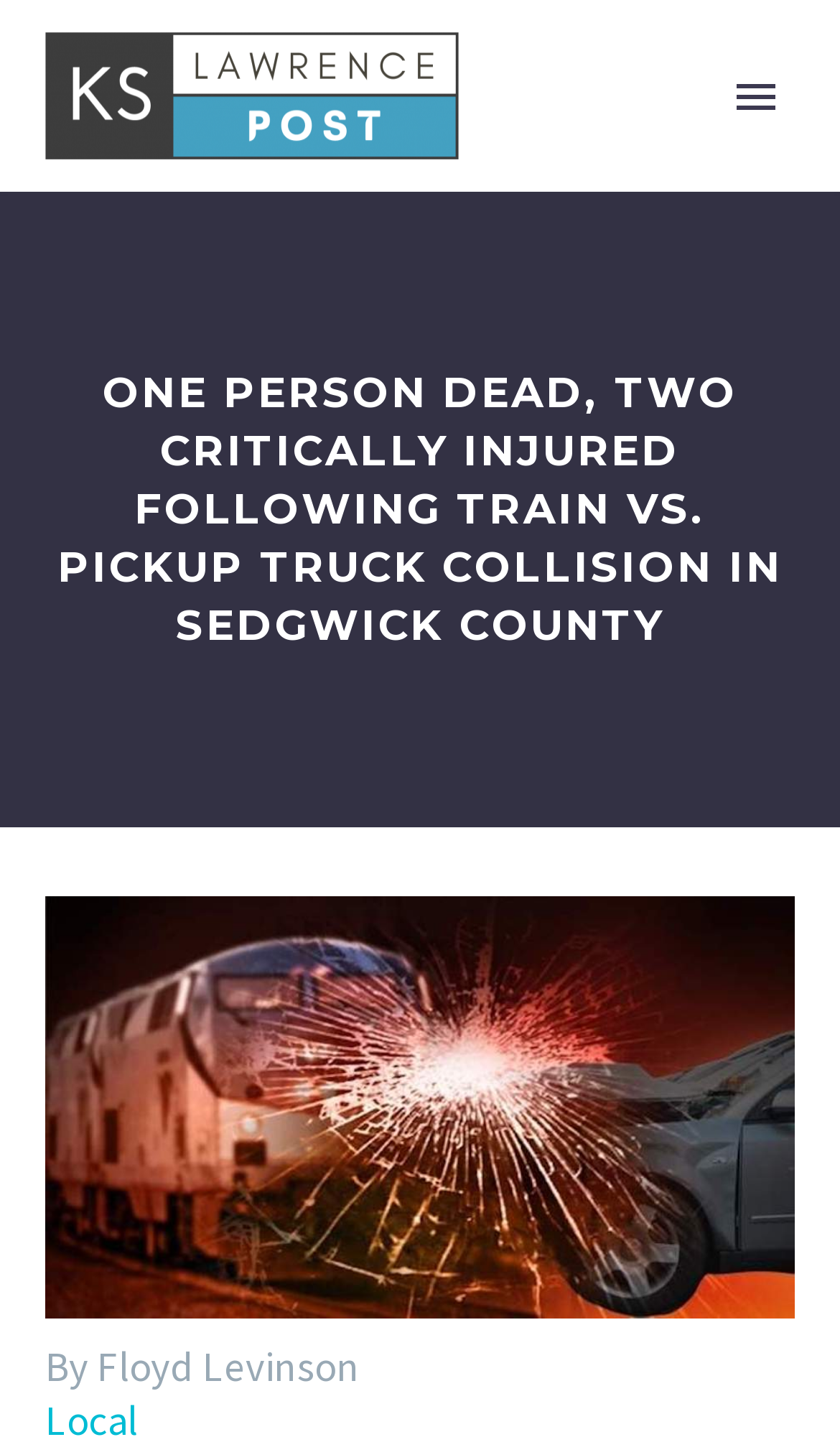Identify the bounding box coordinates of the area you need to click to perform the following instruction: "Go to the Crime section".

[0.056, 0.23, 0.944, 0.308]